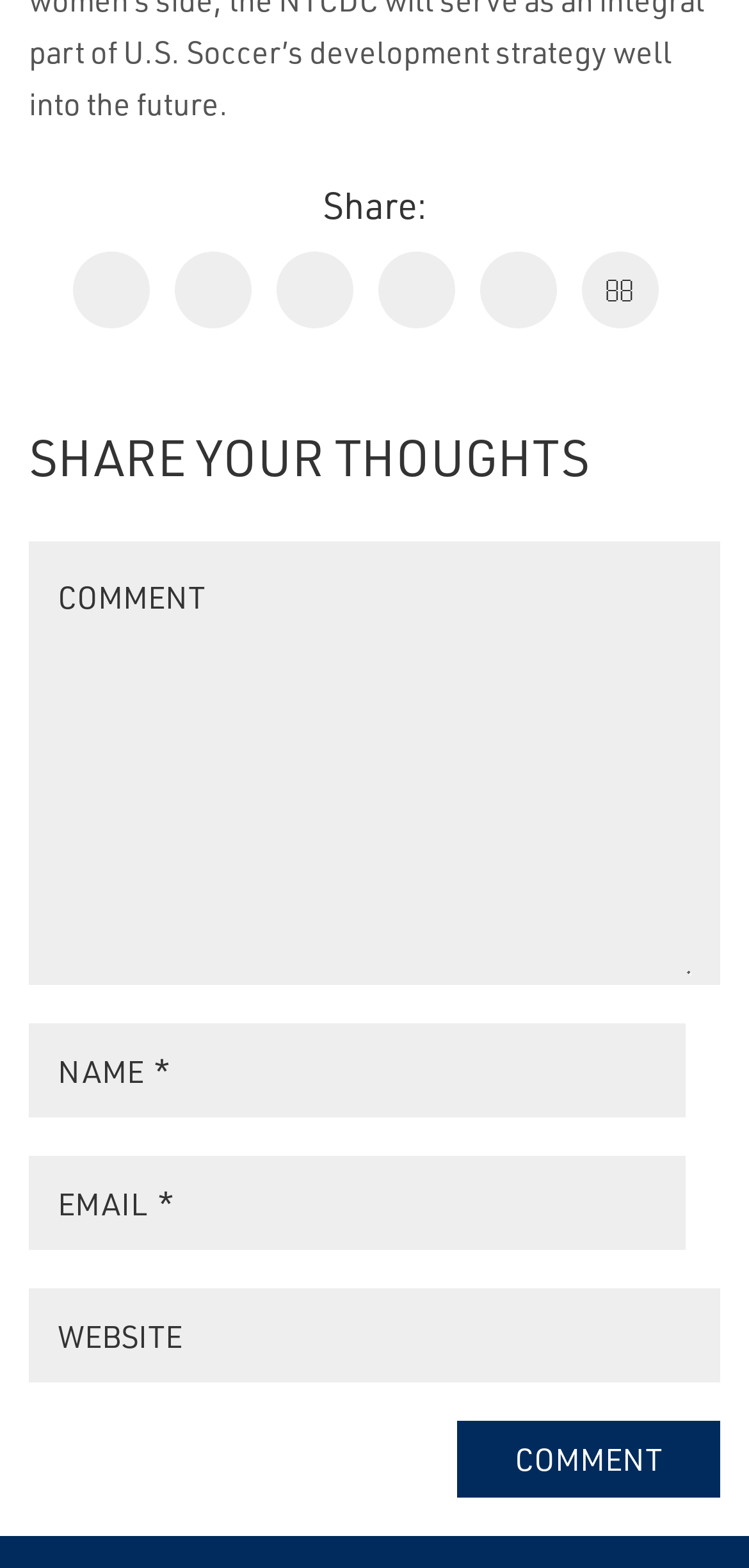Give a short answer to this question using one word or a phrase:
How many social media sharing options are available?

6